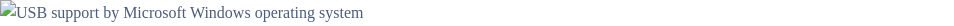Refer to the image and provide a thorough answer to this question:
What is the context of the image?

The image is positioned in the context of a broader discussion about USB specifications and the operational capabilities of USB ports, suggesting that it is part of a larger topic or tutorial about USB technology.